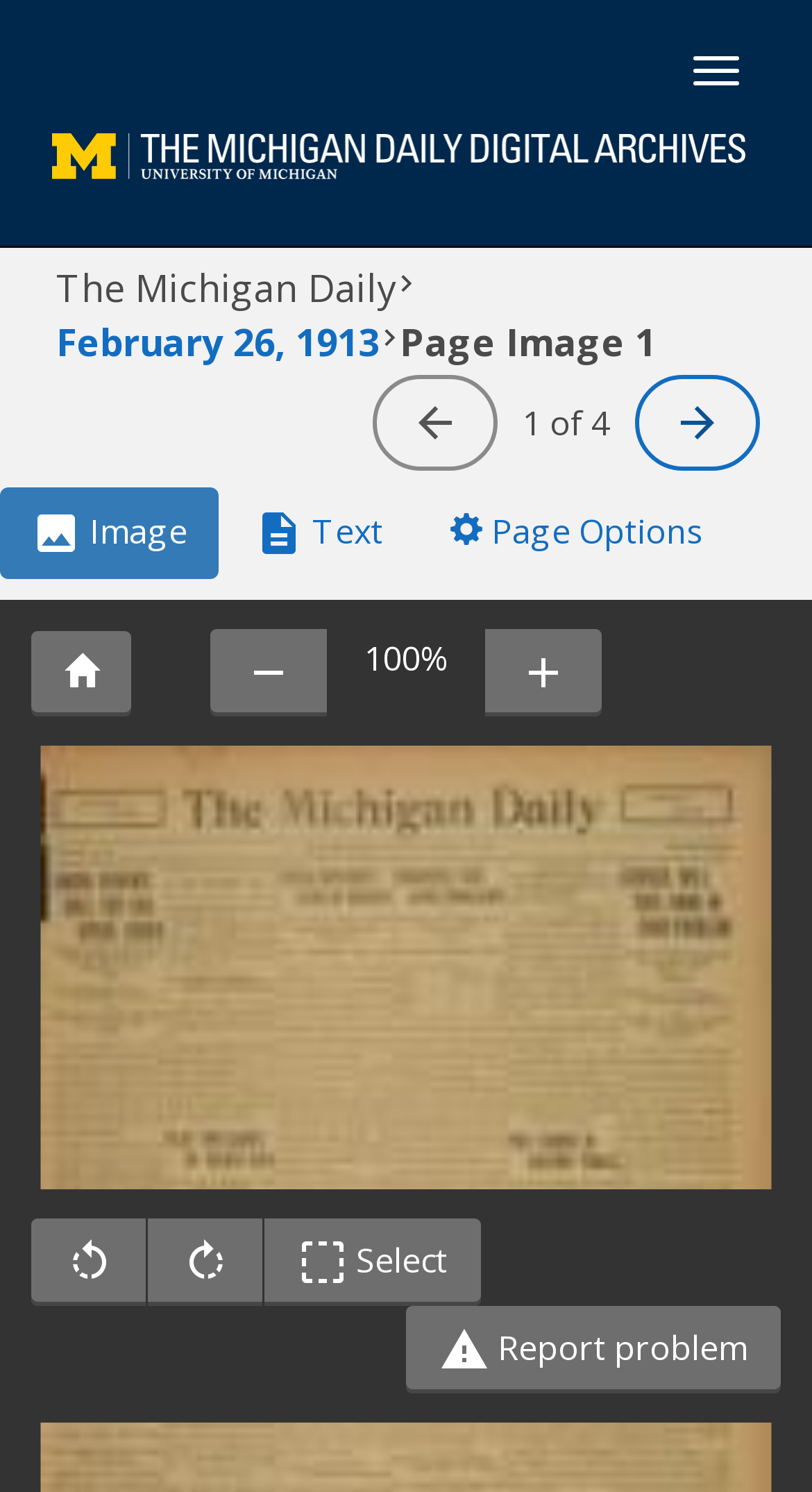Identify the bounding box coordinates for the UI element described by the following text: "Home". Provide the coordinates as four float numbers between 0 and 1, in the format [left, top, right, bottom].

None